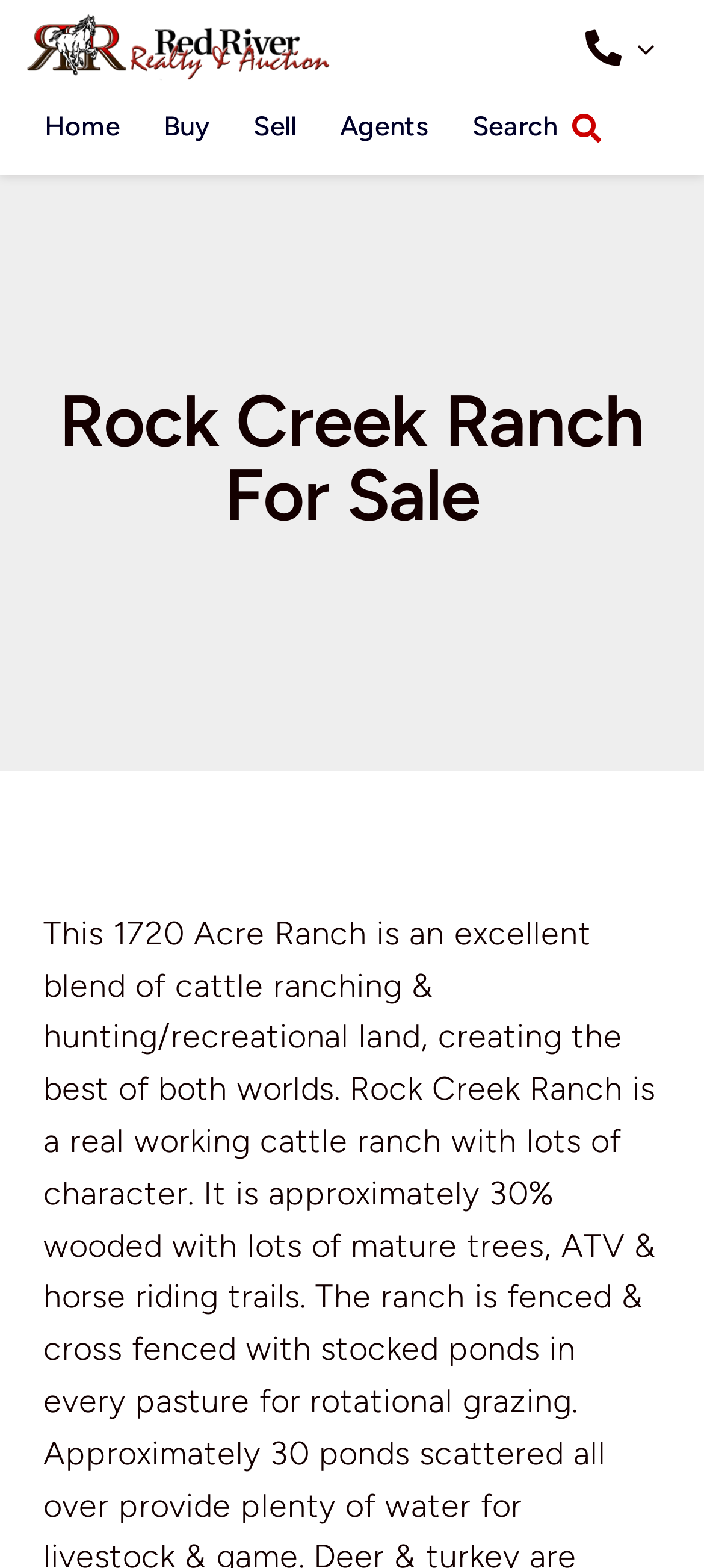Please determine the bounding box coordinates for the UI element described as: "aria-label="Red River Realty & Auction"".

[0.036, 0.005, 0.471, 0.03]